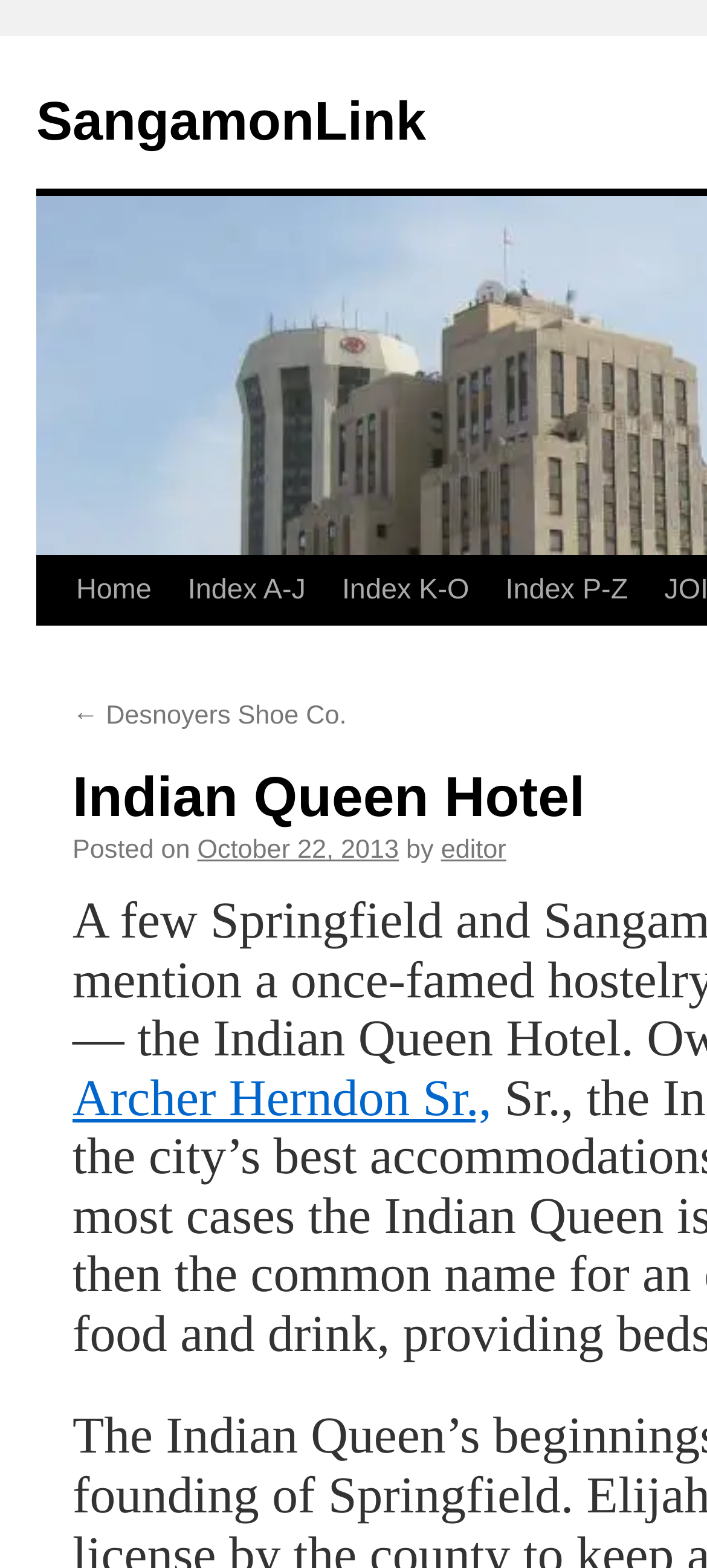Convey a detailed summary of the webpage, mentioning all key elements.

The webpage is about the Indian Queen Hotel, a historic hostelry in Springfield and Sangamon County. At the top left of the page, there is a link to "SangamonLink" and a "Skip to content" link, which is positioned slightly below it. 

To the right of these links, there is a navigation menu consisting of four links: "Home", "Index A-J", "Index K-O", and "Index P-Z", arranged horizontally from left to right. 

Below the navigation menu, there is a link to a previous article, "Desnoyers Shoe Co.", positioned on the left side of the page. Next to it, there is a "Posted on" label, followed by a link to the date "October 22, 2013". 

Further to the right, there is a "by" label, followed by a link to the author, "editor". 

The main content of the page starts with a link to "Archer Herndon Sr.", which is positioned below the date and author information. This link is likely related to the Indian Queen Hotel, as Archer Herndon Sr. is mentioned as the owner and operator of the hotel in the meta description.